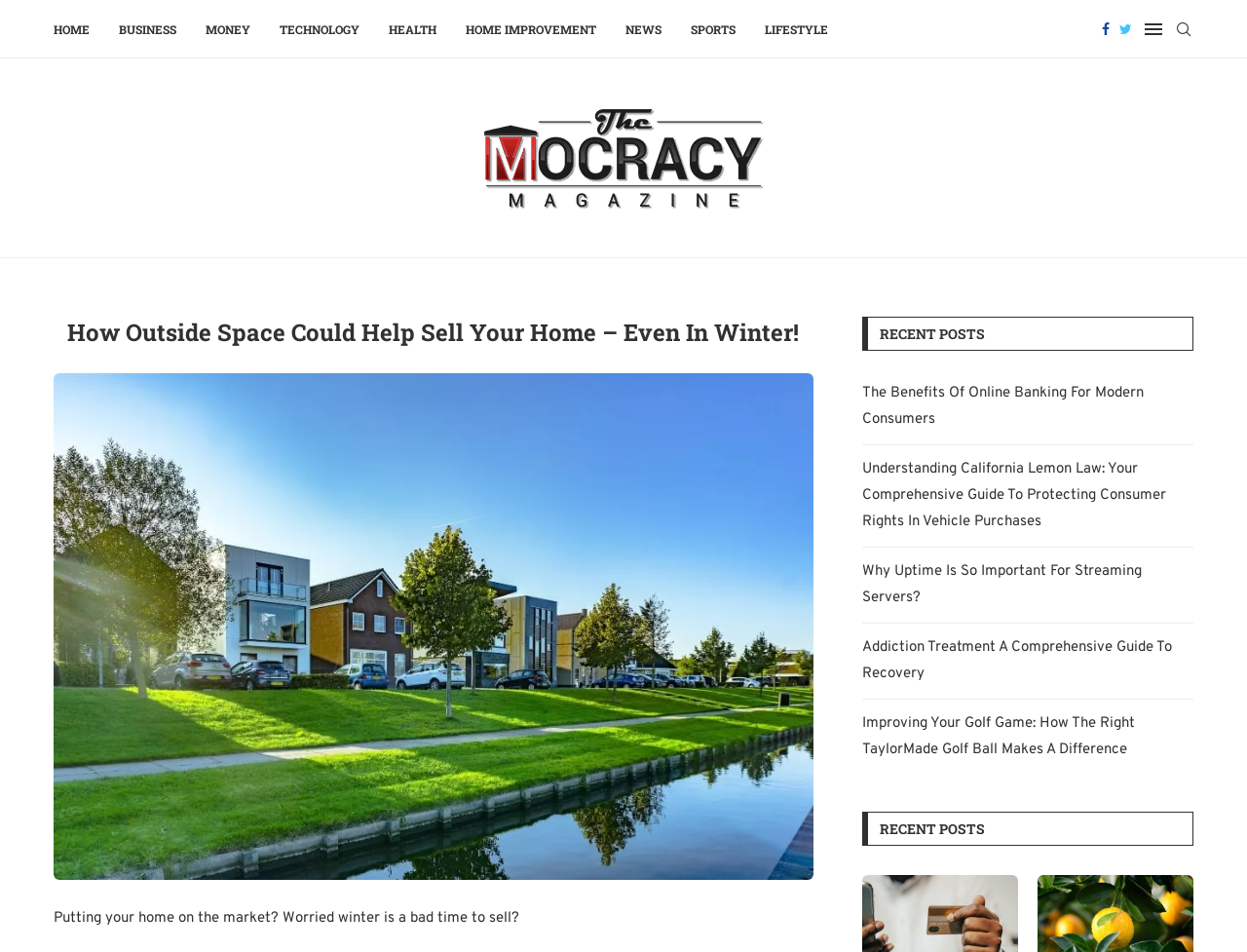How many recent posts are listed?
Provide an in-depth and detailed explanation in response to the question.

I counted the recent posts listed in the right sidebar of the webpage and found five links, 'The Benefits Of Online Banking For Modern Consumers', 'Understanding California Lemon Law: Your Comprehensive Guide To Protecting Consumer Rights In Vehicle Purchases', 'Why Uptime Is So Important For Streaming Servers?', 'Addiction Treatment A Comprehensive Guide To Recovery', and 'Improving Your Golf Game: How The Right TaylorMade Golf Ball Makes A Difference', with bounding box coordinates ranging from [0.691, 0.403, 0.917, 0.451] to [0.691, 0.75, 0.91, 0.798].